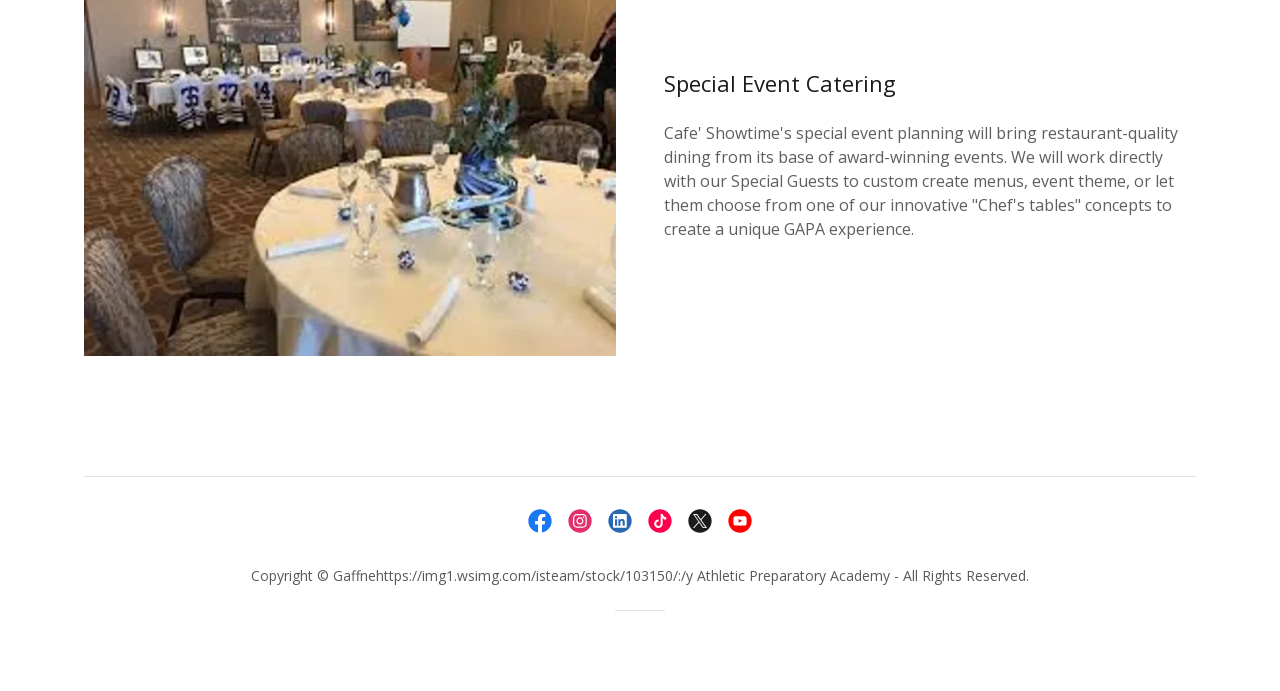Find and provide the bounding box coordinates for the UI element described with: "aria-label="LinkedIn Social Link"".

[0.469, 0.724, 0.5, 0.782]